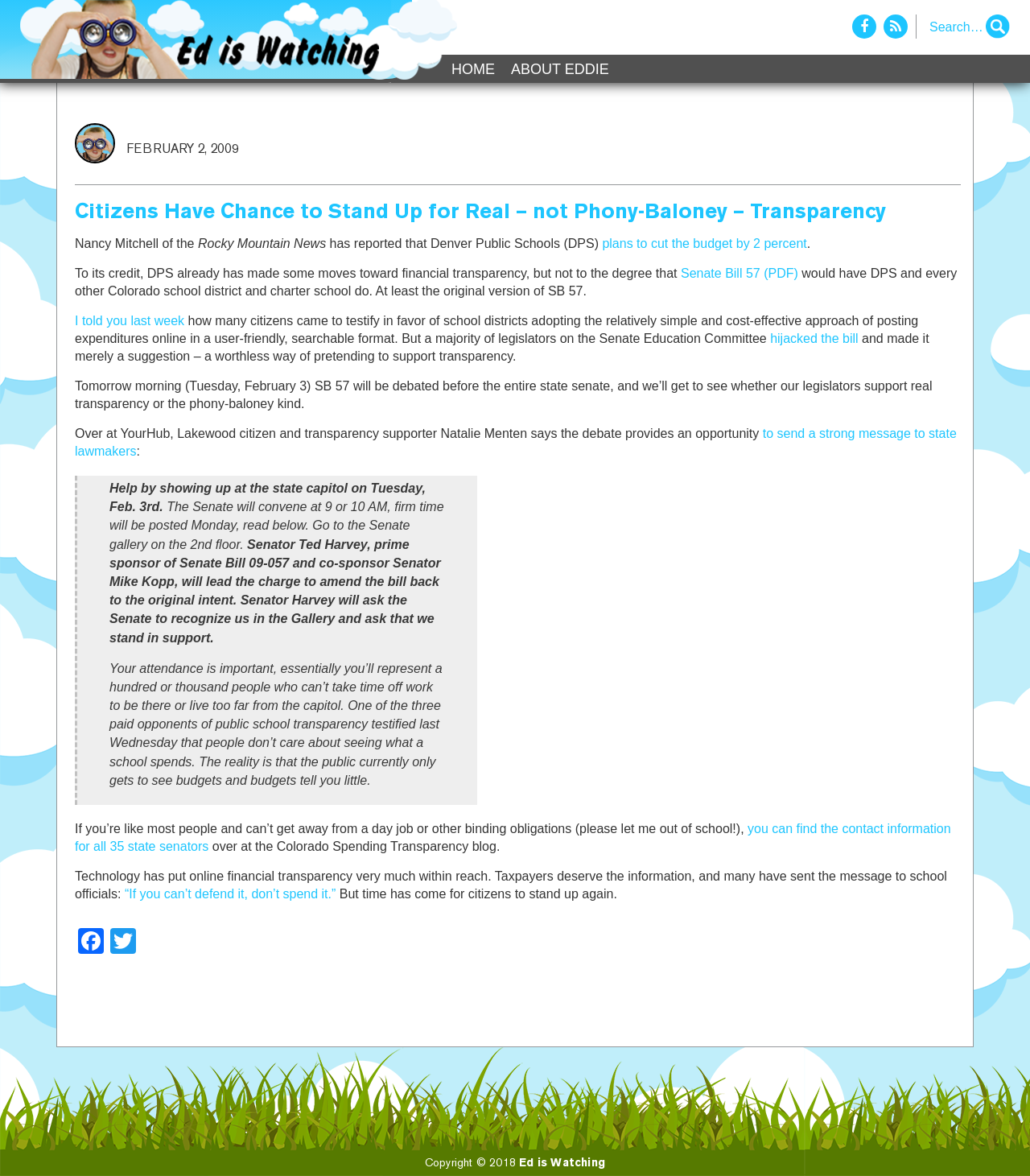Determine the bounding box coordinates of the area to click in order to meet this instruction: "Read about Citizens Have Chance to Stand Up for Real – not Phony-Baloney – Transparency".

[0.073, 0.171, 0.933, 0.192]